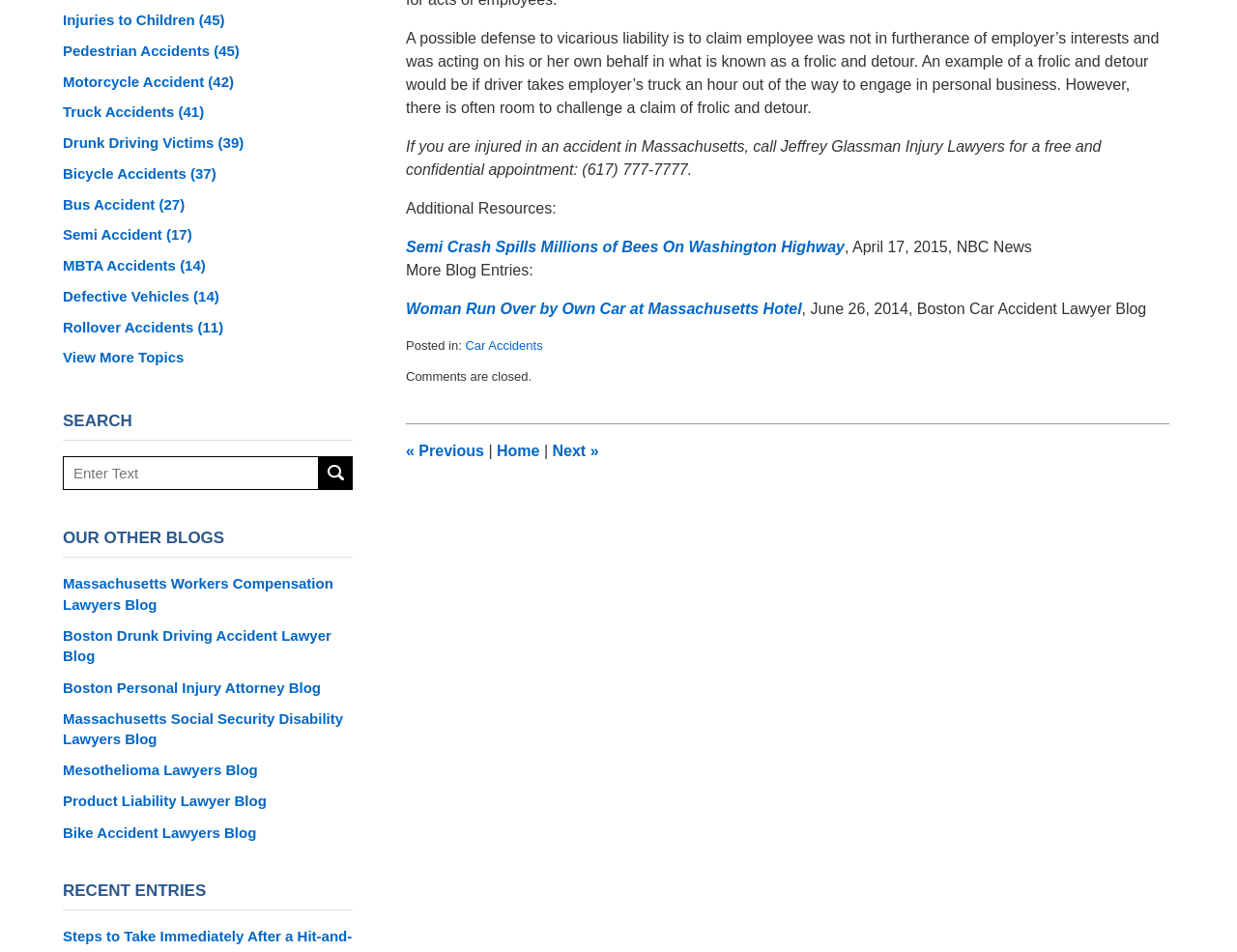Can you pinpoint the bounding box coordinates for the clickable element required for this instruction: "Go to the Home page"? The coordinates should be four float numbers between 0 and 1, i.e., [left, top, right, bottom].

[0.402, 0.465, 0.436, 0.482]